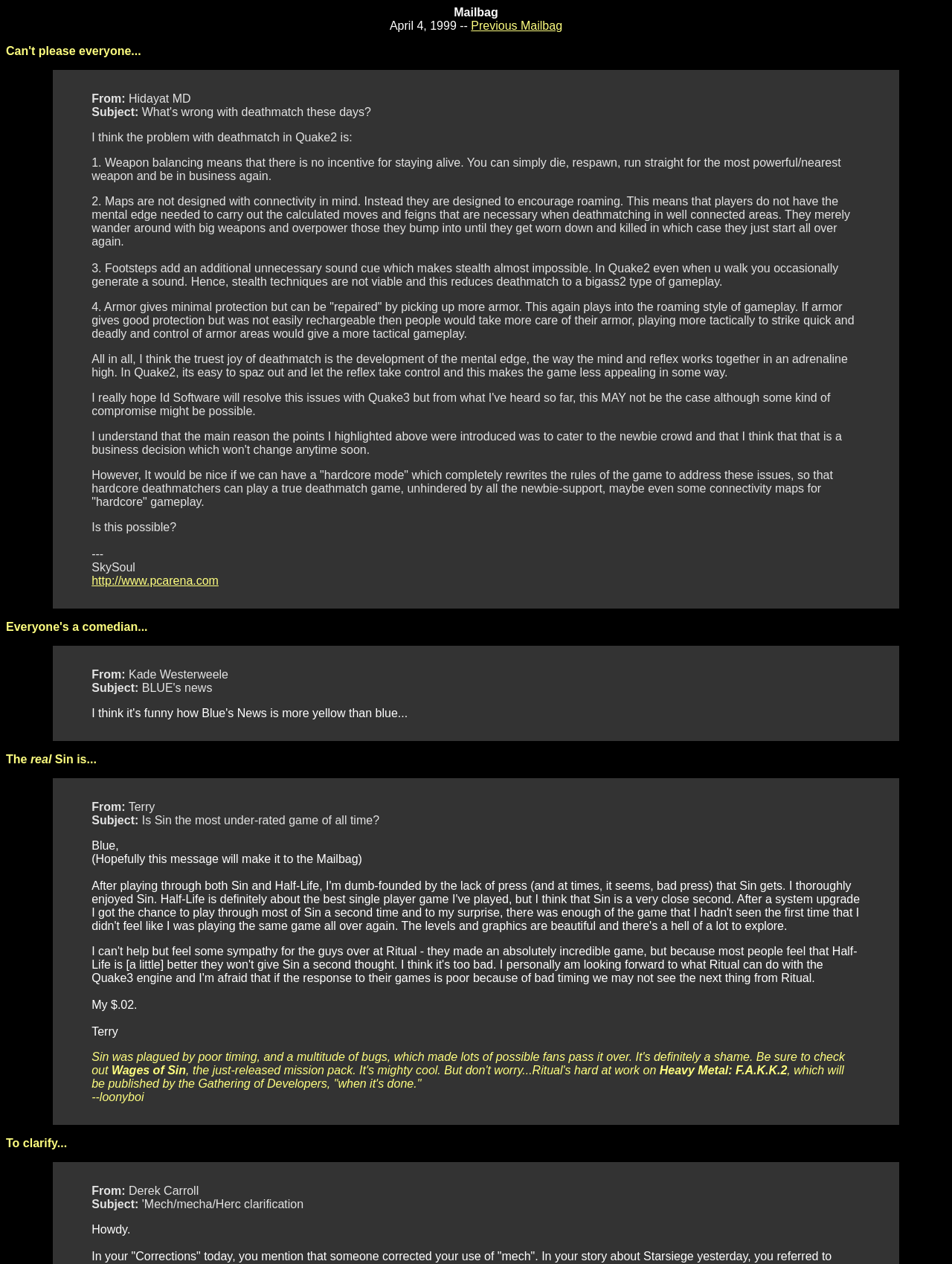Create an in-depth description of the webpage, covering main sections.

The webpage is titled "Blue's News MailBag" and has a date "April 4, 1999" displayed prominently at the top. Below the title, there is a link to "Previous Mailbag". The main content of the page is divided into three sections, each containing a blockquote with a letter or message from a different person.

The first section has a message from "Hidayat MD" with a subject about the problems with deathmatch in Quake2. The message is a lengthy discussion about the issues with weapon balancing, map design, and gameplay mechanics in Quake2.

The second section has a message from "Kade Westerweele" with a subject that is not specified. The message is incomplete, and only the sender's name and the word "Subject:" are displayed.

The third section has a message from "Terry" with a subject about whether Sin is the most under-rated game of all time. The message is a short discussion about the game Sin, followed by a few sentences from another person, "loonyboi", mentioning Heavy Metal: F.A.K.K.2.

There are also a few scattered sentences and phrases throughout the page, including "The real Sin is...", "To clarify...", and "Howdy." from "Derek Carroll". Overall, the page appears to be a collection of messages or letters from different people, possibly in response to a question or topic posed by "Blue's News".